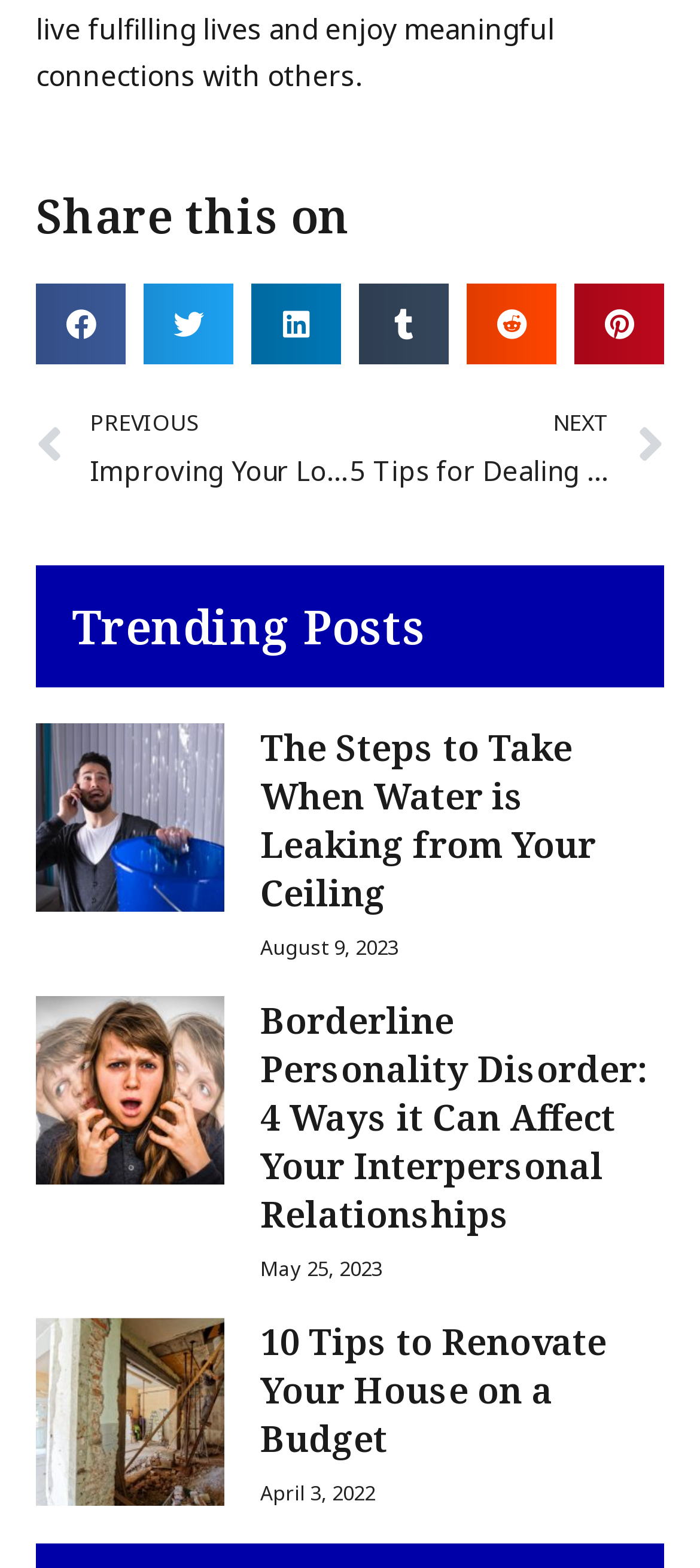Identify the bounding box coordinates for the region to click in order to carry out this instruction: "Read the article about water leaking from the ceiling". Provide the coordinates using four float numbers between 0 and 1, formatted as [left, top, right, bottom].

[0.372, 0.461, 0.851, 0.585]